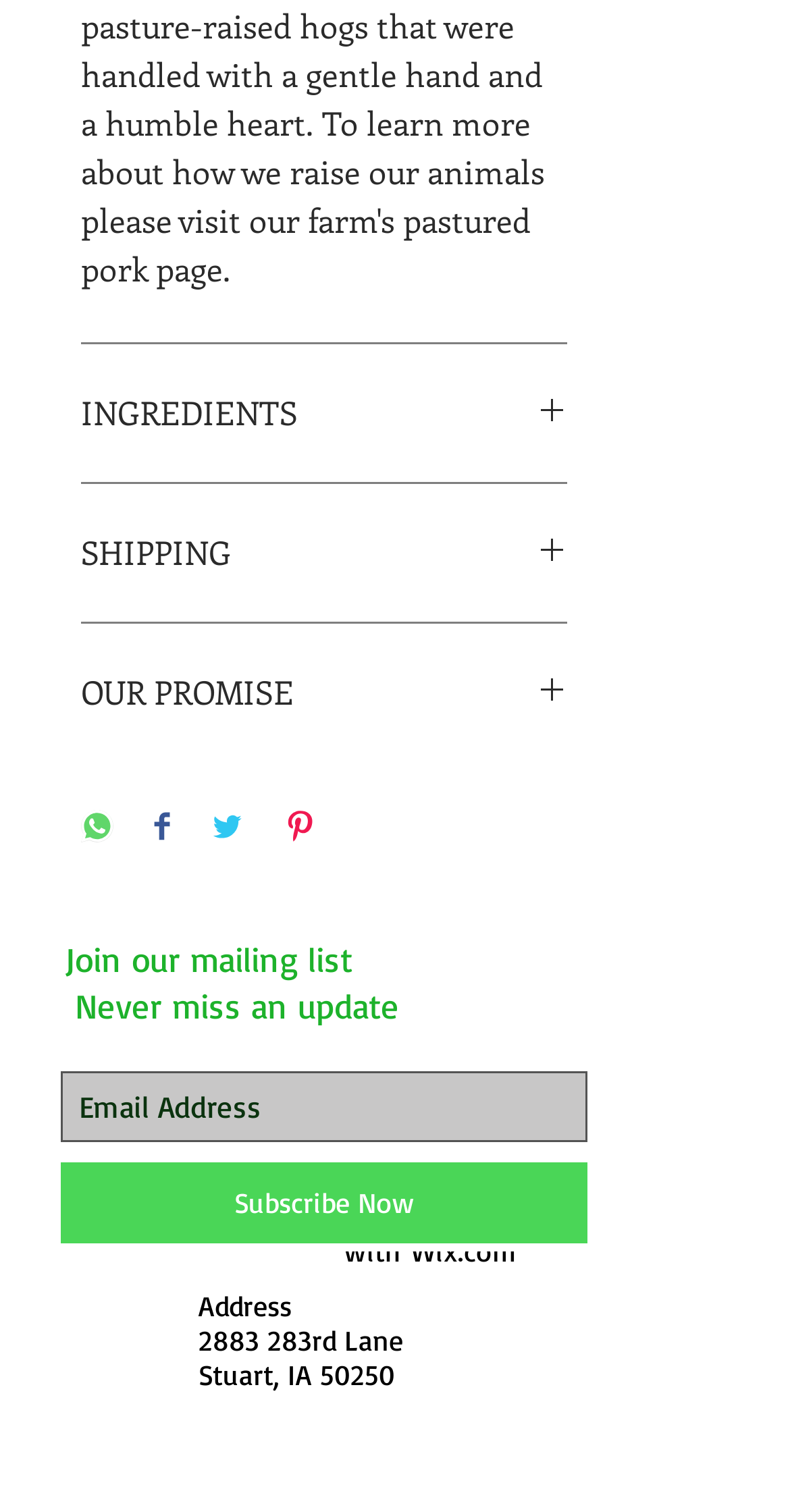What can be done with the email address textbox?
Refer to the image and give a detailed answer to the query.

The textbox labeled 'Email Address' is required and is accompanied by a 'Subscribe Now' button, indicating that it is used to subscribe to the website's mailing list.